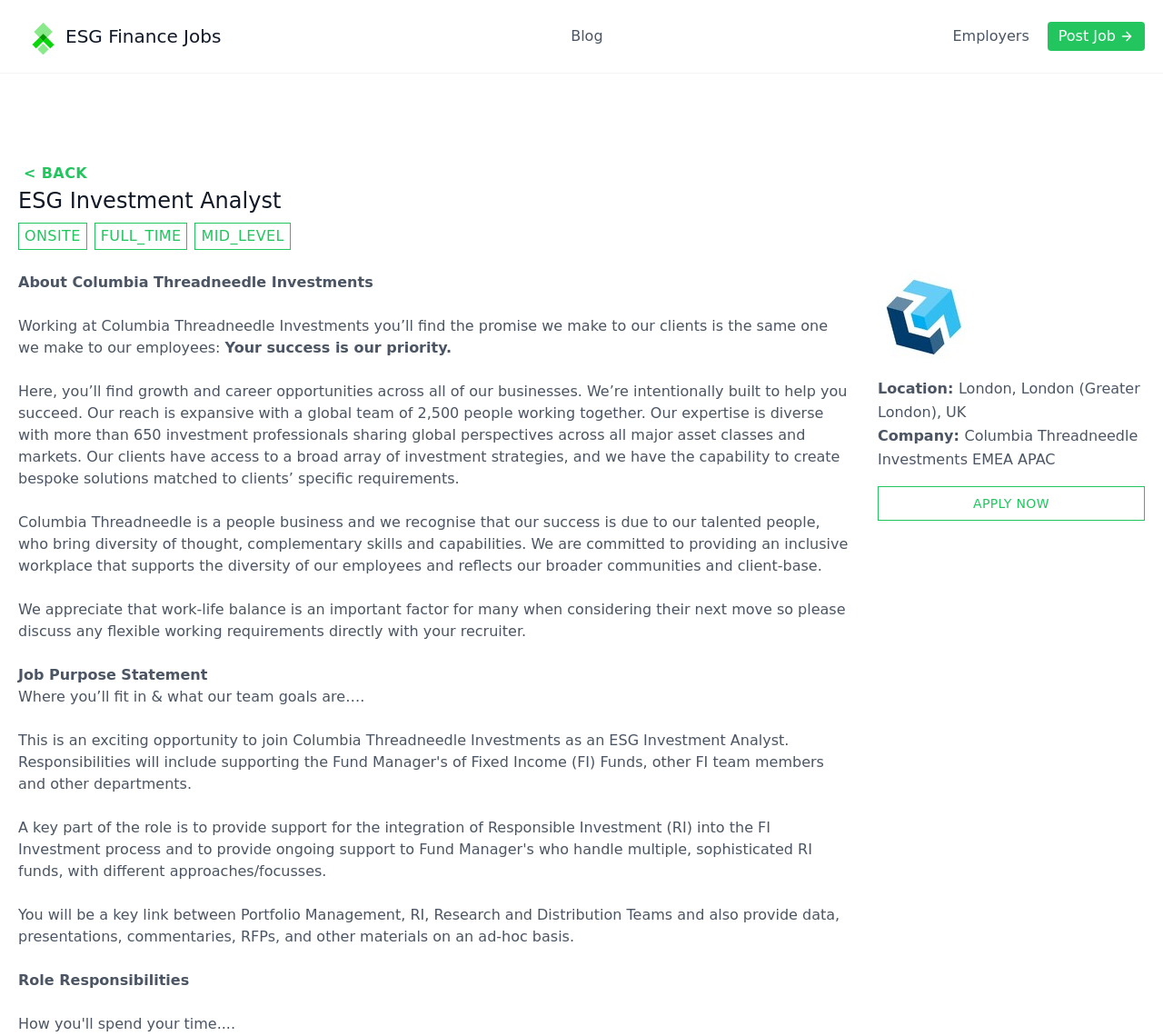What is the type of job?
Please analyze the image and answer the question with as much detail as possible.

The type of job can be found in the static text element with the text 'FULL_TIME', which is located at the top of the webpage, indicating that the job is a full-time position.